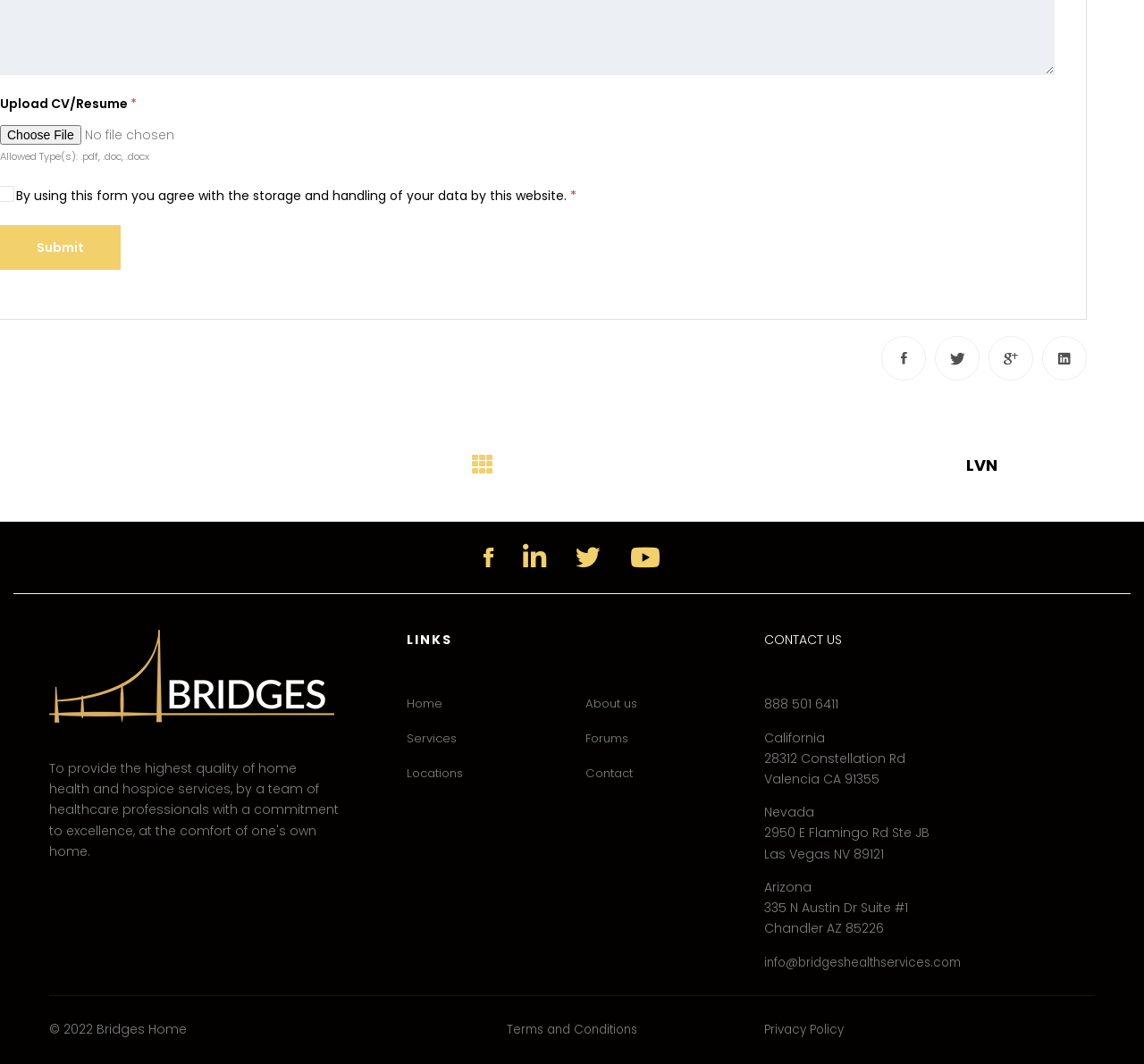Provide the bounding box coordinates of the HTML element this sentence describes: "parent_node: Upload CV/Resume * name="awsm_file"".

[0.0, 0.117, 0.922, 0.136]